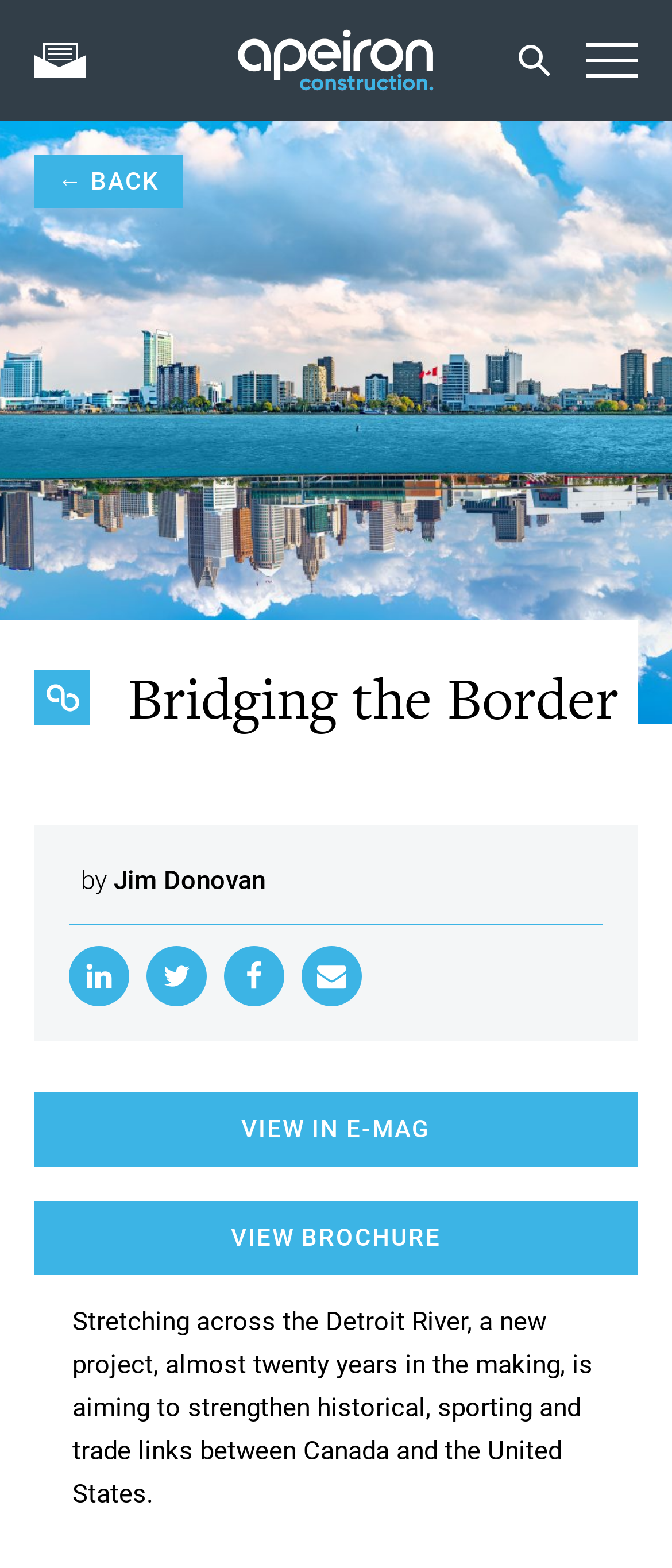Find and extract the text of the primary heading on the webpage.

Bridging the Border